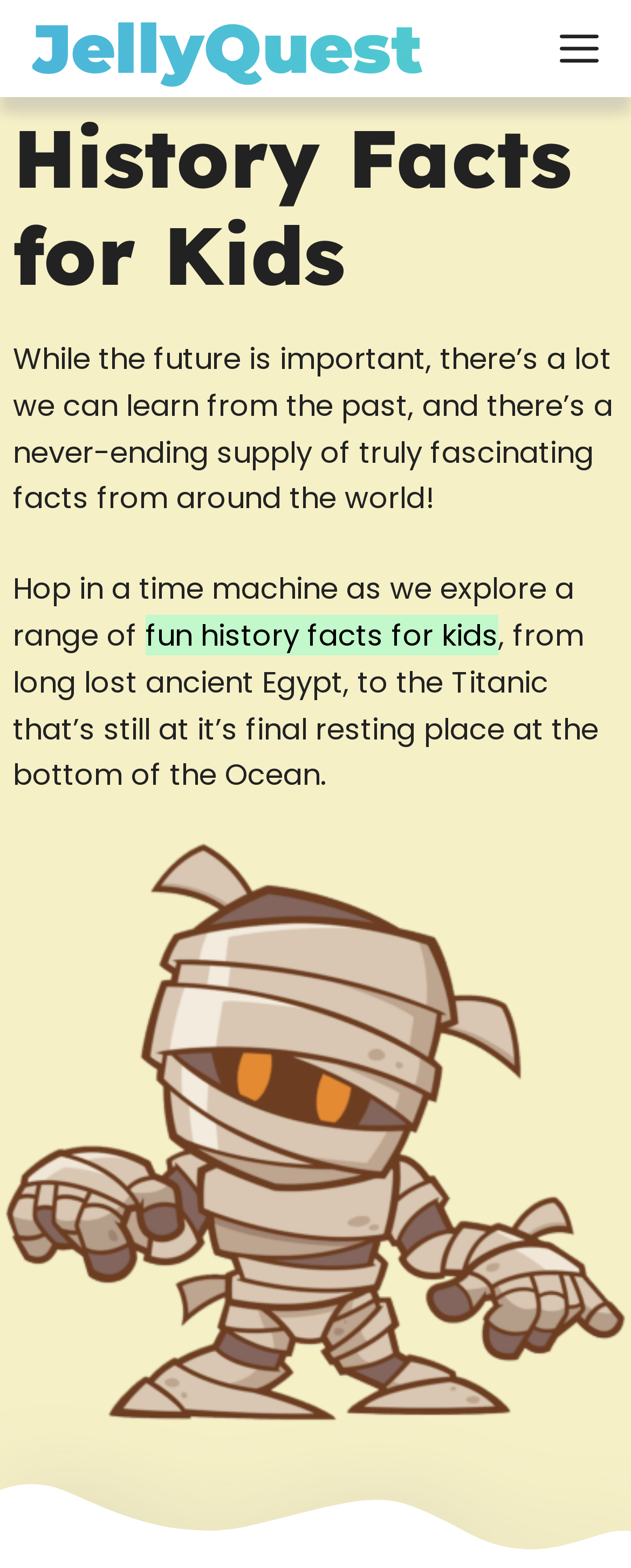Given the description "uk replica watches", determine the bounding box of the corresponding UI element.

None